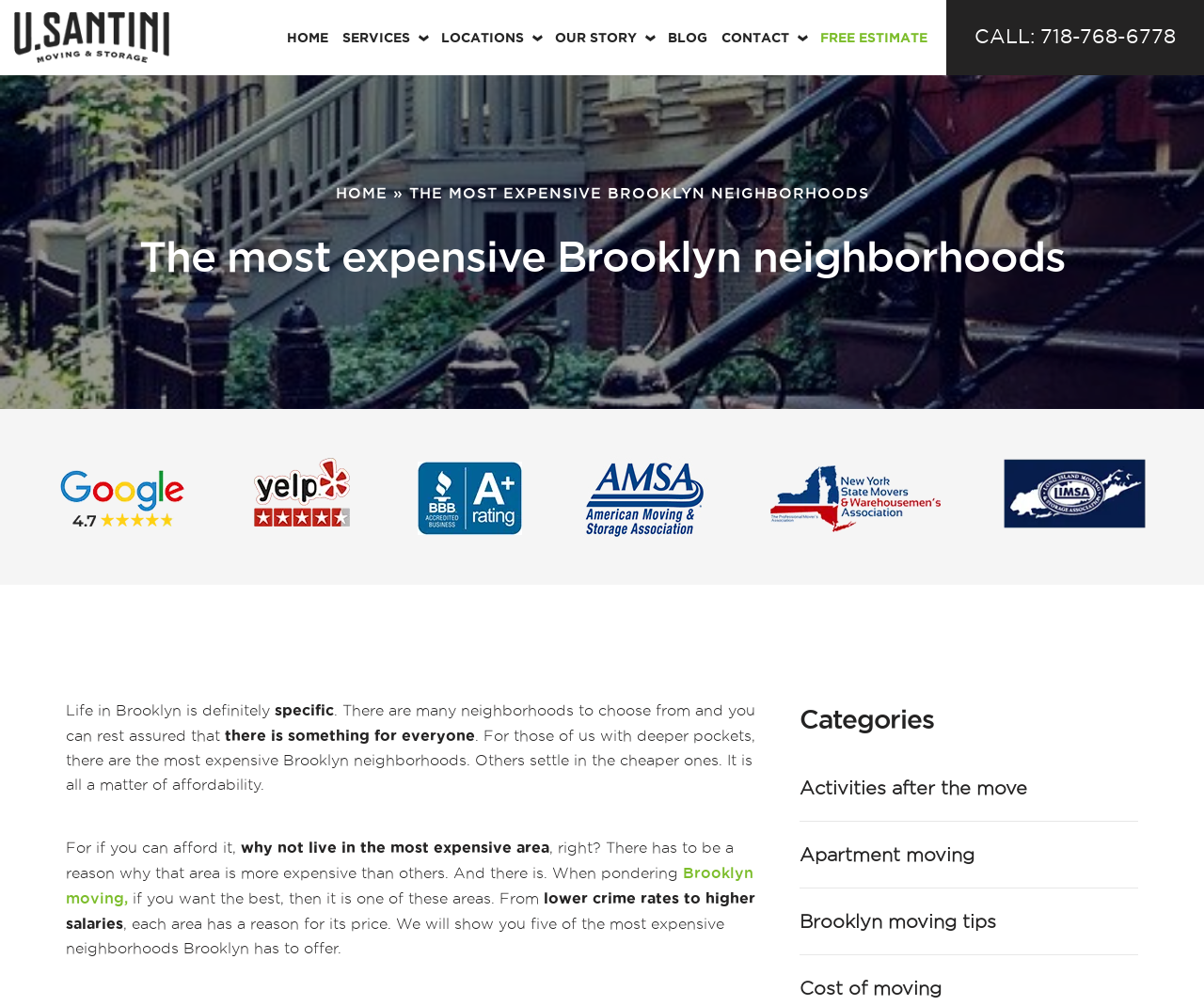Can you provide the bounding box coordinates for the element that should be clicked to implement the instruction: "Contact us"?

None